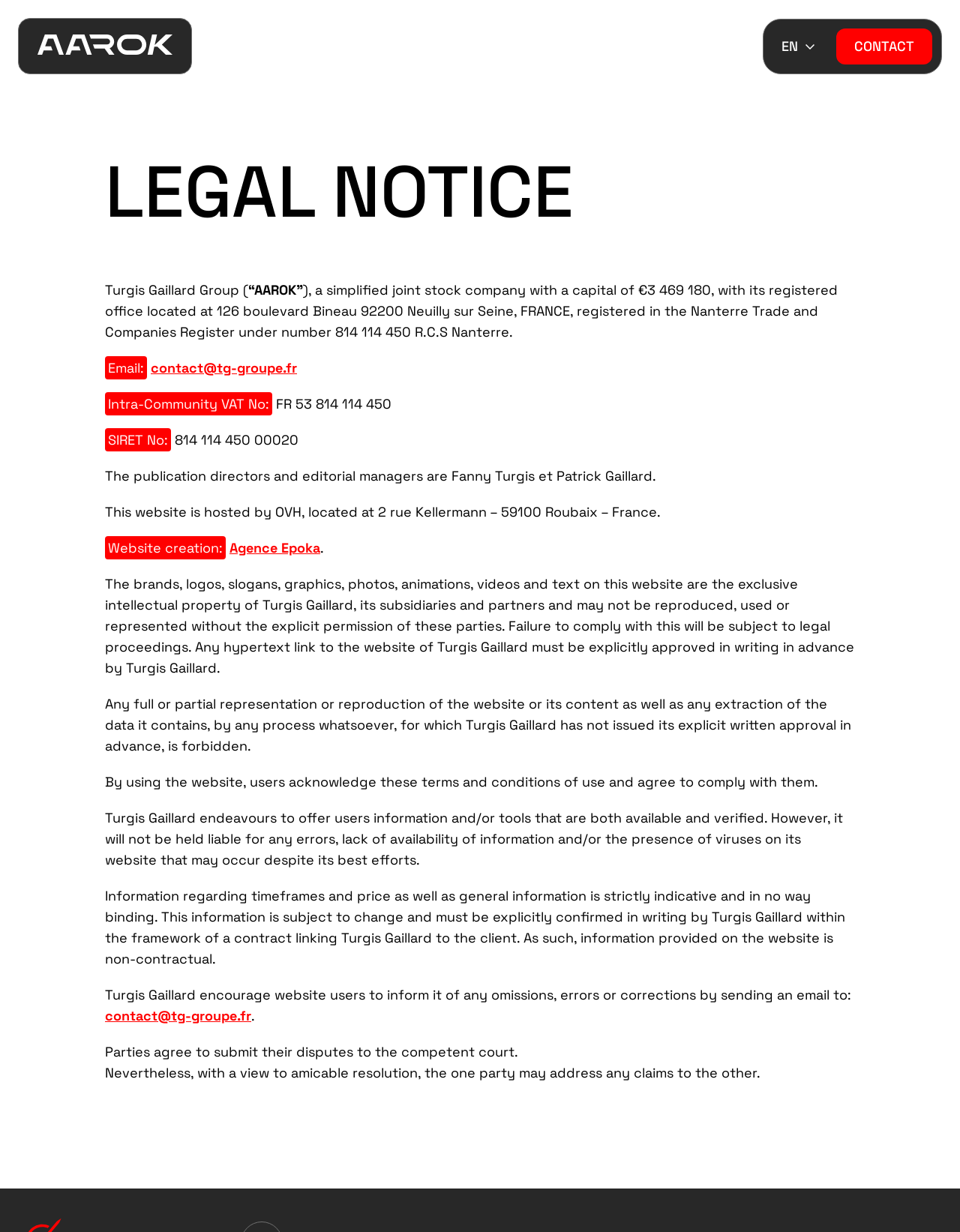Find the bounding box coordinates for the HTML element described as: "en". The coordinates should consist of four float values between 0 and 1, i.e., [left, top, right, bottom].

[0.805, 0.023, 0.862, 0.052]